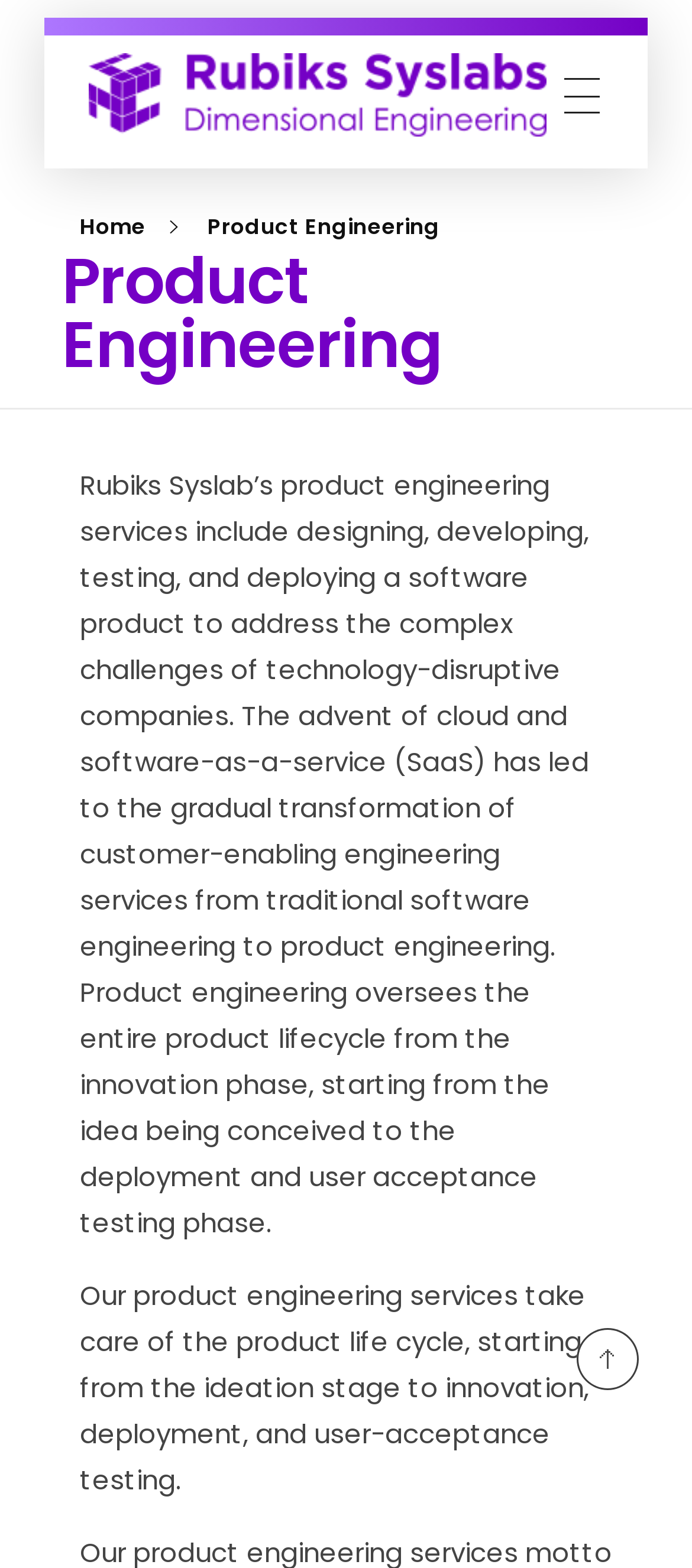Based on the image, please elaborate on the answer to the following question:
What is the main service offered by the company?

The main heading on the webpage is 'Product Engineering', and the text below it describes the service as designing, developing, testing, and deploying a software product to address complex challenges.